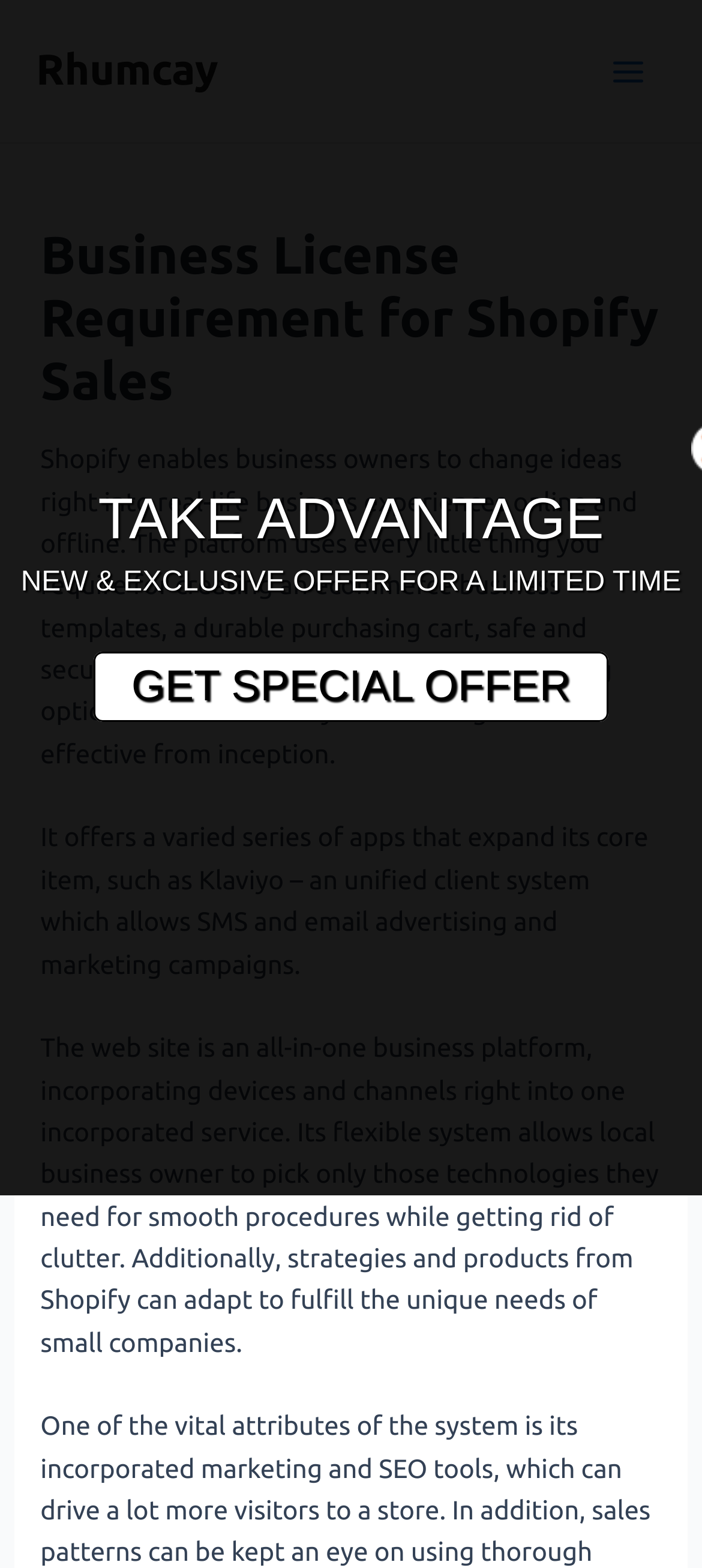Your task is to extract the text of the main heading from the webpage.

Business License Requirement for Shopify Sales